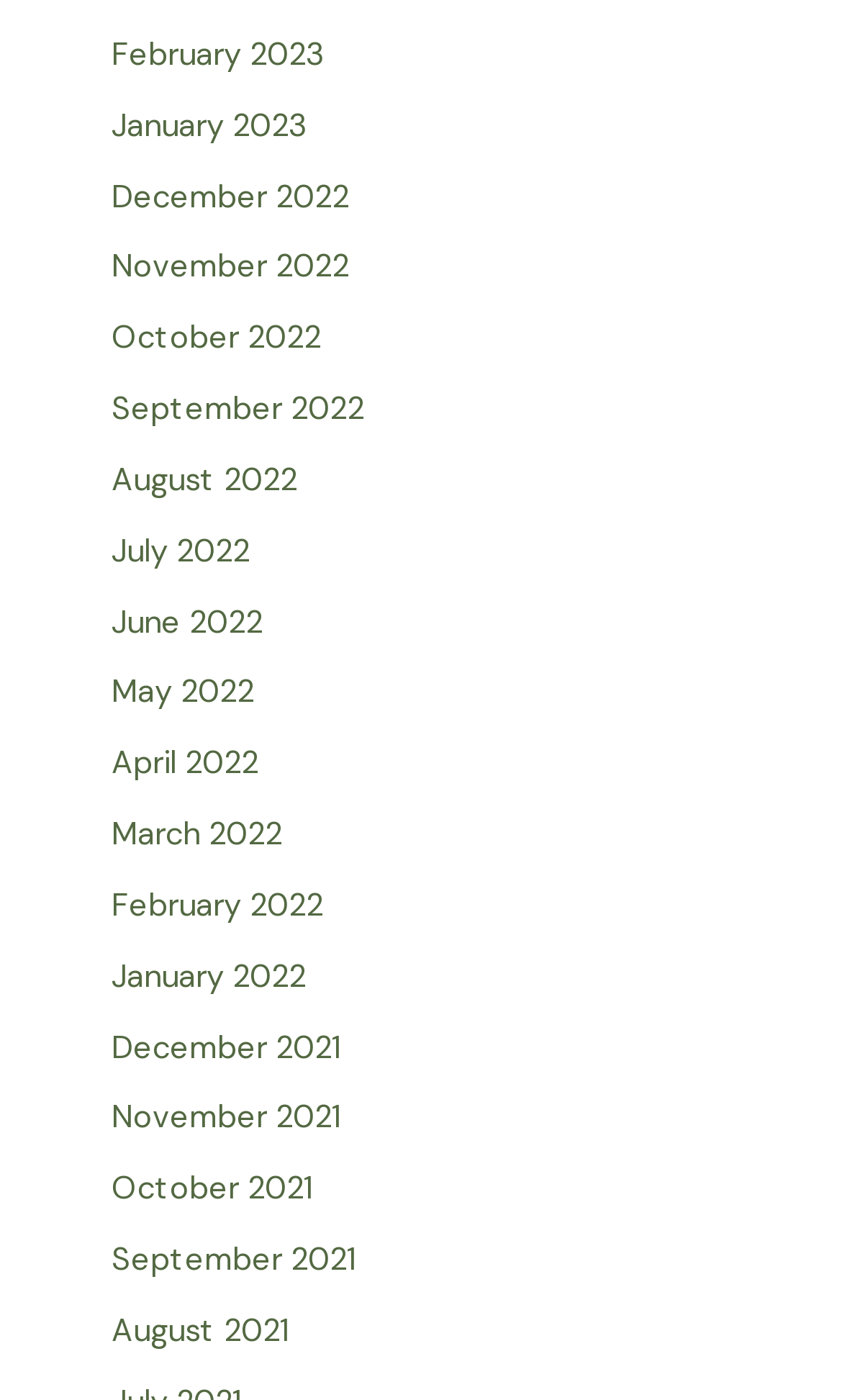What is the earliest month listed?
Could you give a comprehensive explanation in response to this question?

I examined the list of links and found that the earliest month listed is August 2021, which is located at the bottom of the list.